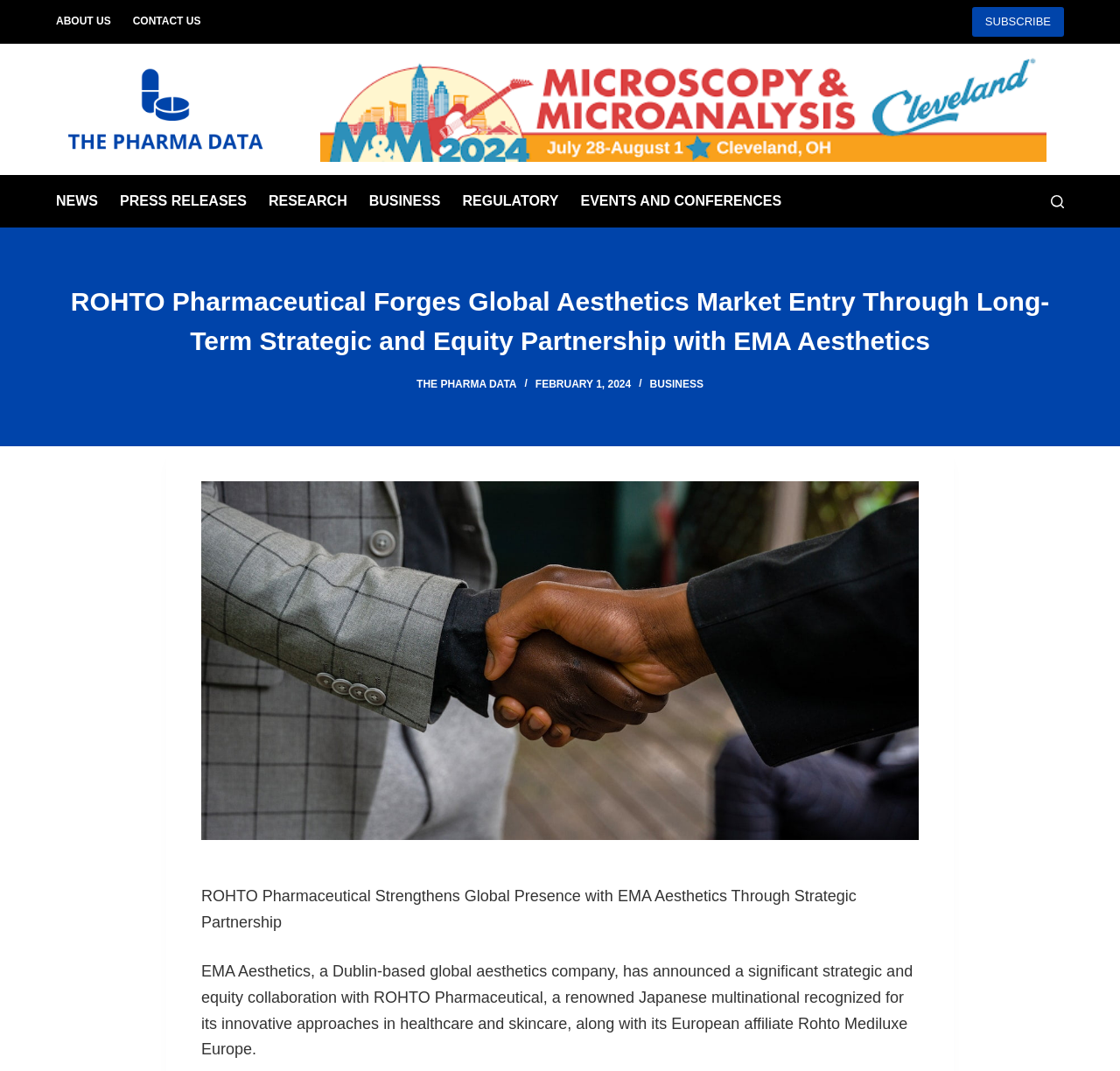Give a detailed account of the webpage's layout and content.

The webpage appears to be a news article or press release from ROHTO Pharmaceutical, with a focus on their strategic partnership with EMA Aesthetics. 

At the top left of the page, there is a "Skip to content" link, followed by a horizontal navigation menu with options such as "ABOUT US" and "CONTACT US". 

To the right of the navigation menu, there is a "SUBSCRIBE" link. Below this, there is a logo or image of "The Pharma Data" with a corresponding link. 

Further down, there is another horizontal navigation menu with options such as "NEWS", "PRESS RELEASES", "RESEARCH", "BUSINESS", "REGULATORY", and "EVENTS AND CONFERENCES". 

On the top right, there is a "Search" button. 

The main content of the page begins with a heading that reads "ROHTO Pharmaceutical Forges Global Aesthetics Market Entry Through Long-Term Strategic and Equity Partnership with EMA Aesthetics". 

Below the heading, there are links to "THE PHARMA DATA" and "BUSINESS", as well as a timestamp indicating the date "FEBRUARY 1, 2024". 

The main article is accompanied by a large figure or image, which takes up a significant portion of the page. 

The article itself is divided into two paragraphs. The first paragraph has the title "ROHTO Pharmaceutical Strengthens Global Presence with EMA Aesthetics Through Strategic Partnership". 

The second paragraph provides more details about the partnership between ROHTO Pharmaceutical and EMA Aesthetics, mentioning their respective areas of expertise and the nature of their collaboration.